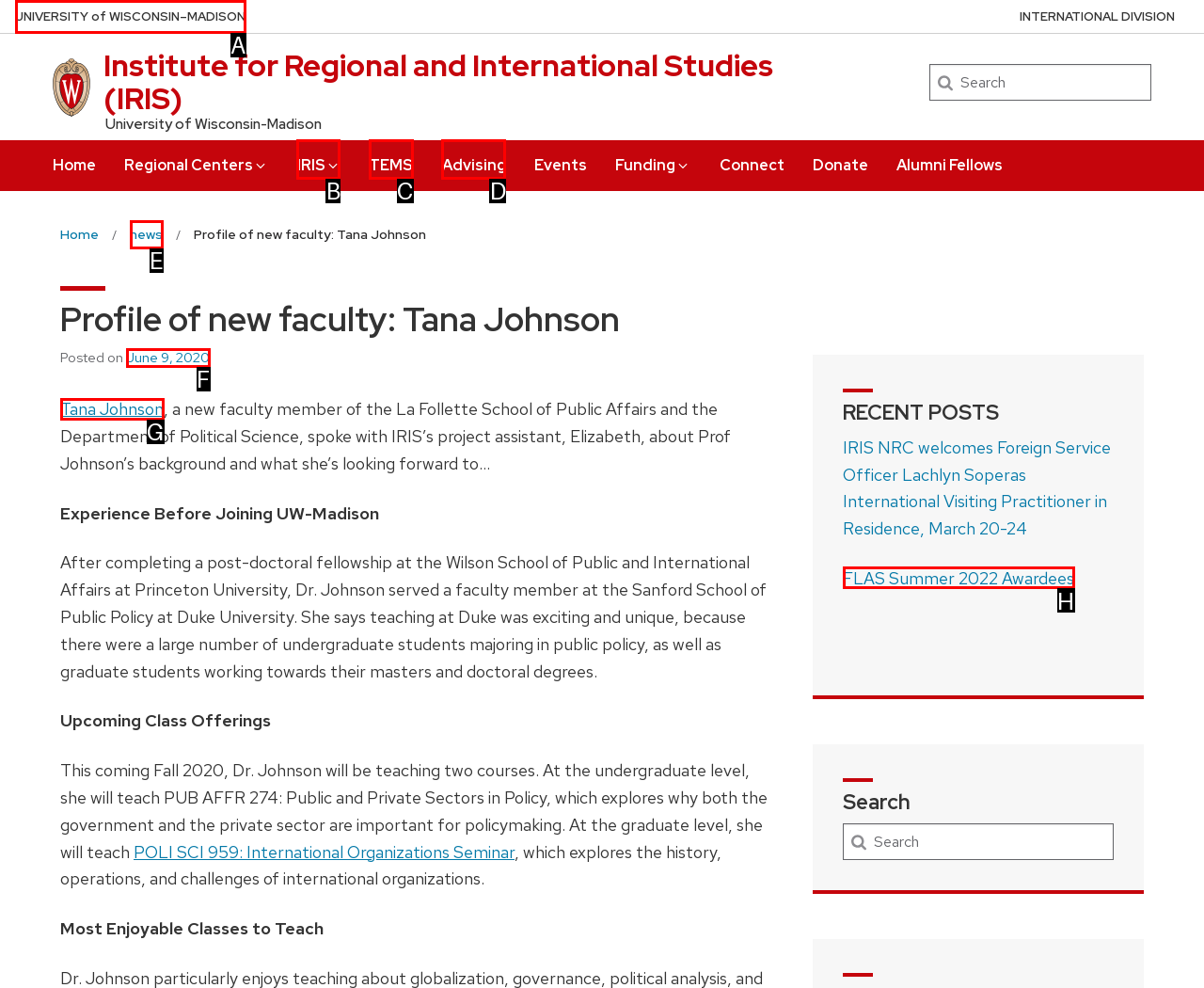Determine which option matches the element description: Tana Johnson
Reply with the letter of the appropriate option from the options provided.

G